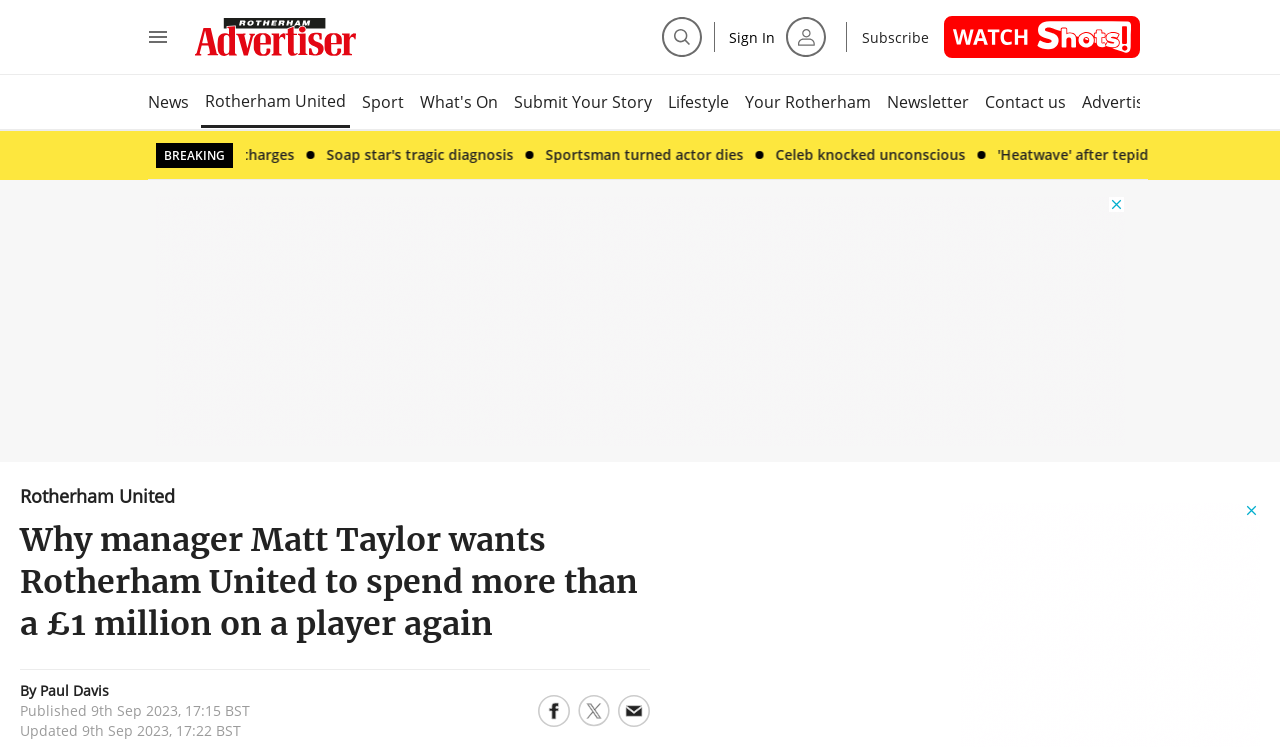Provide a brief response to the question using a single word or phrase: 
What is the name of the football team mentioned in the article?

Rotherham United